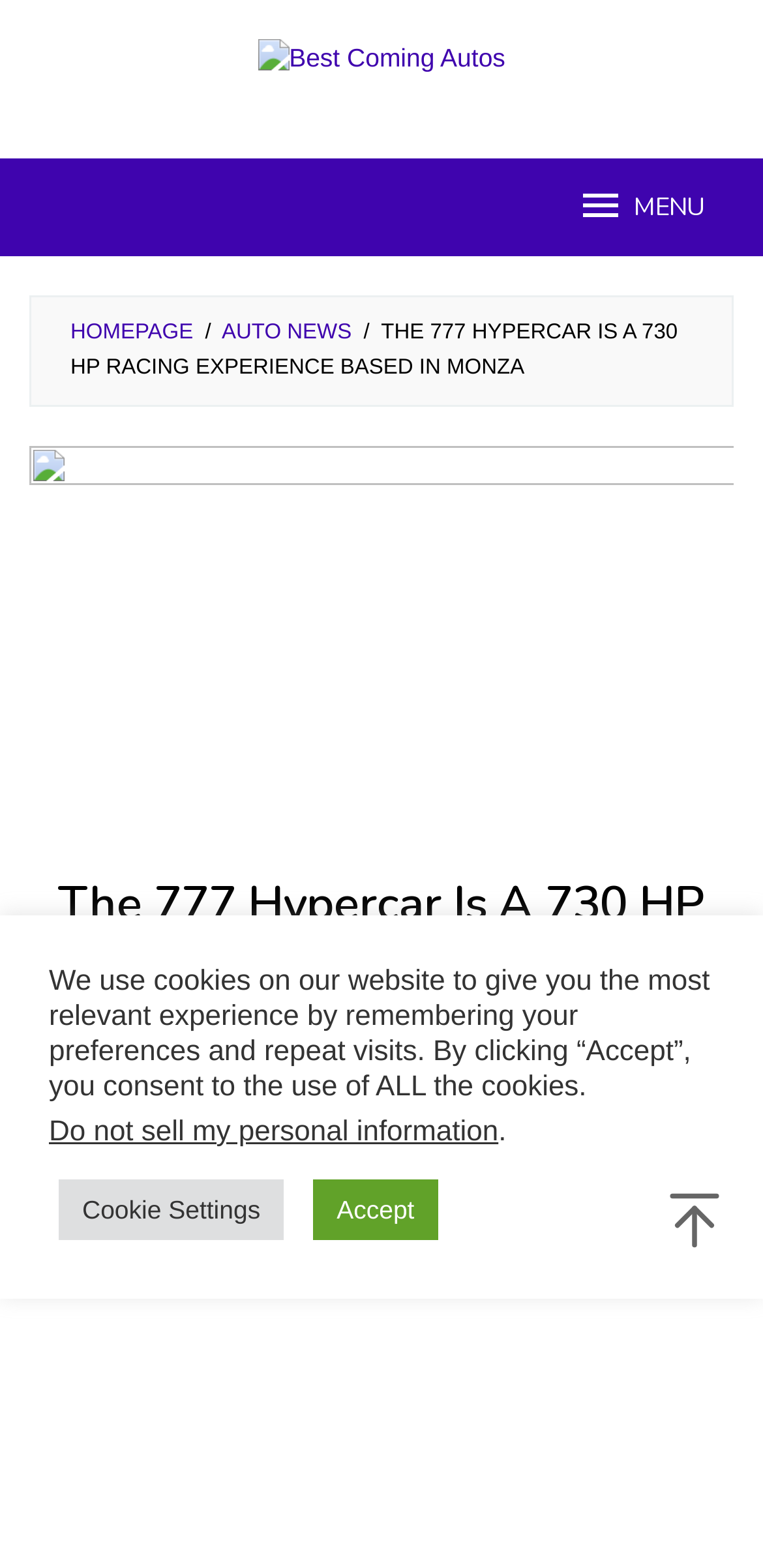What type of element is the 'MENU' link?
Using the image as a reference, give a one-word or short phrase answer.

Link